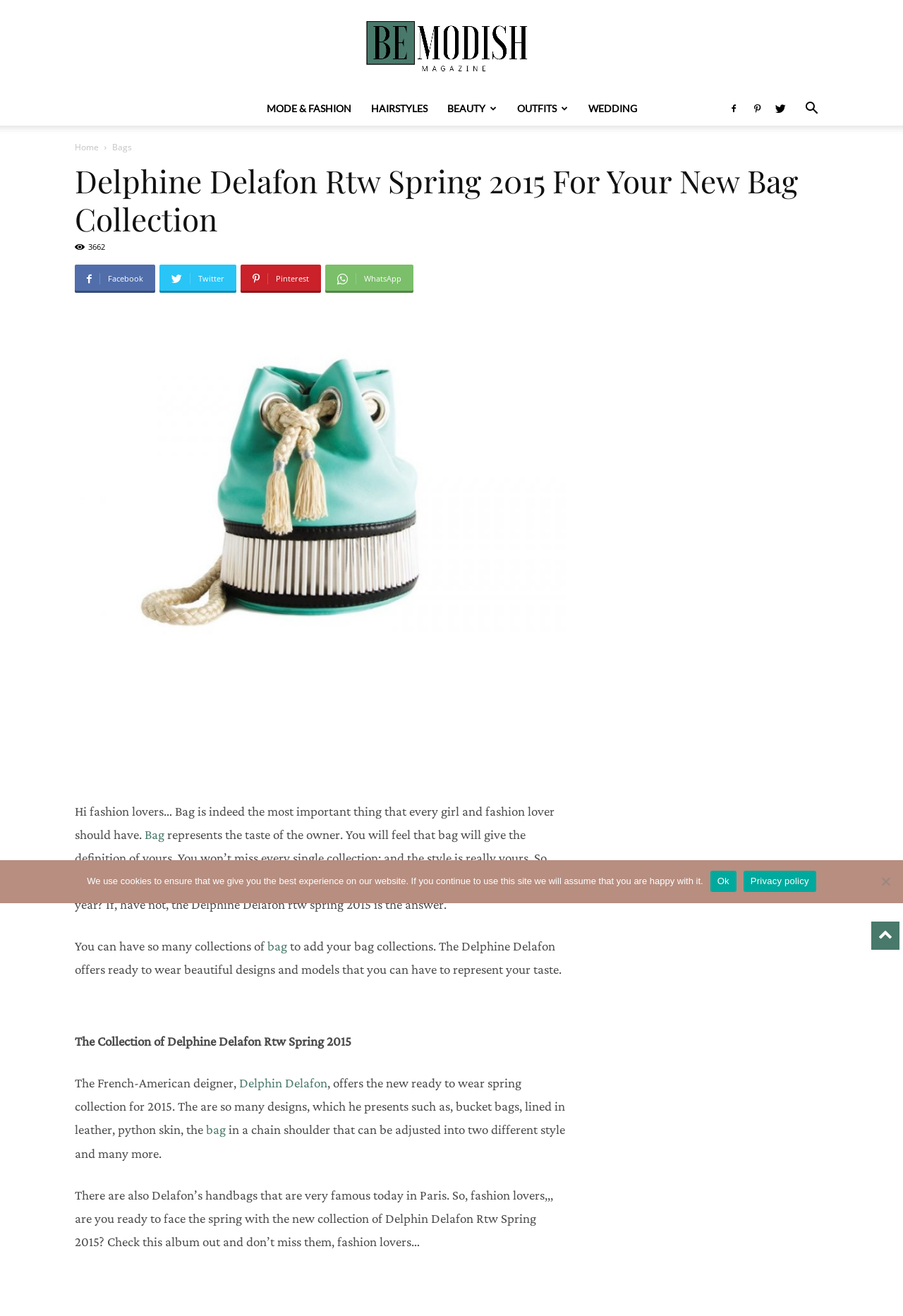Determine the bounding box coordinates of the clickable region to carry out the instruction: "Click on the Facebook link".

[0.083, 0.201, 0.172, 0.223]